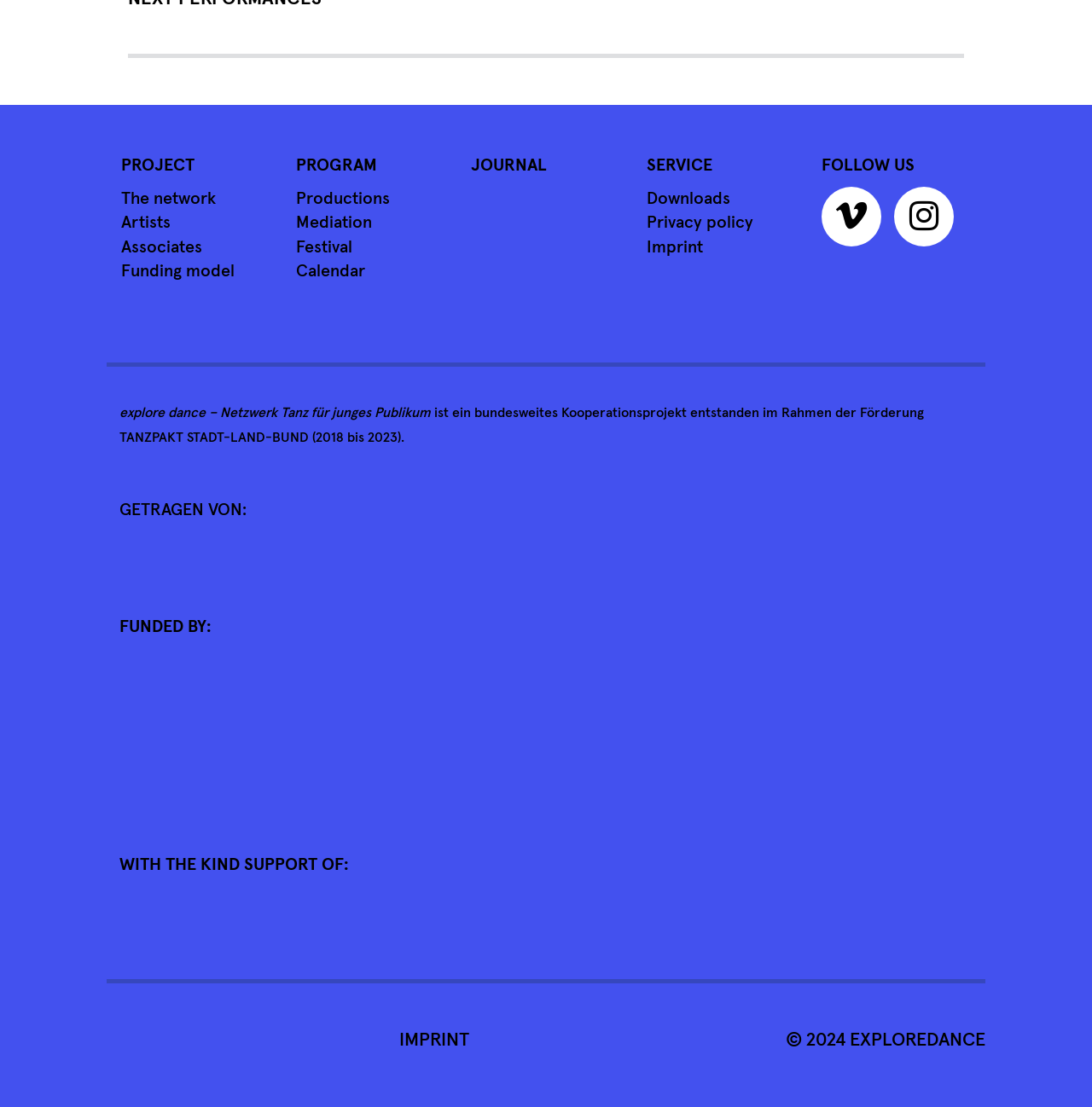What is the name of the project?
Based on the image, respond with a single word or phrase.

explore dance